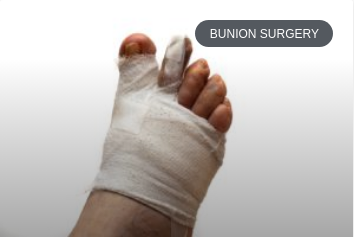Provide a one-word or short-phrase answer to the question:
What type of surgery is depicted in the image?

Bunion surgery